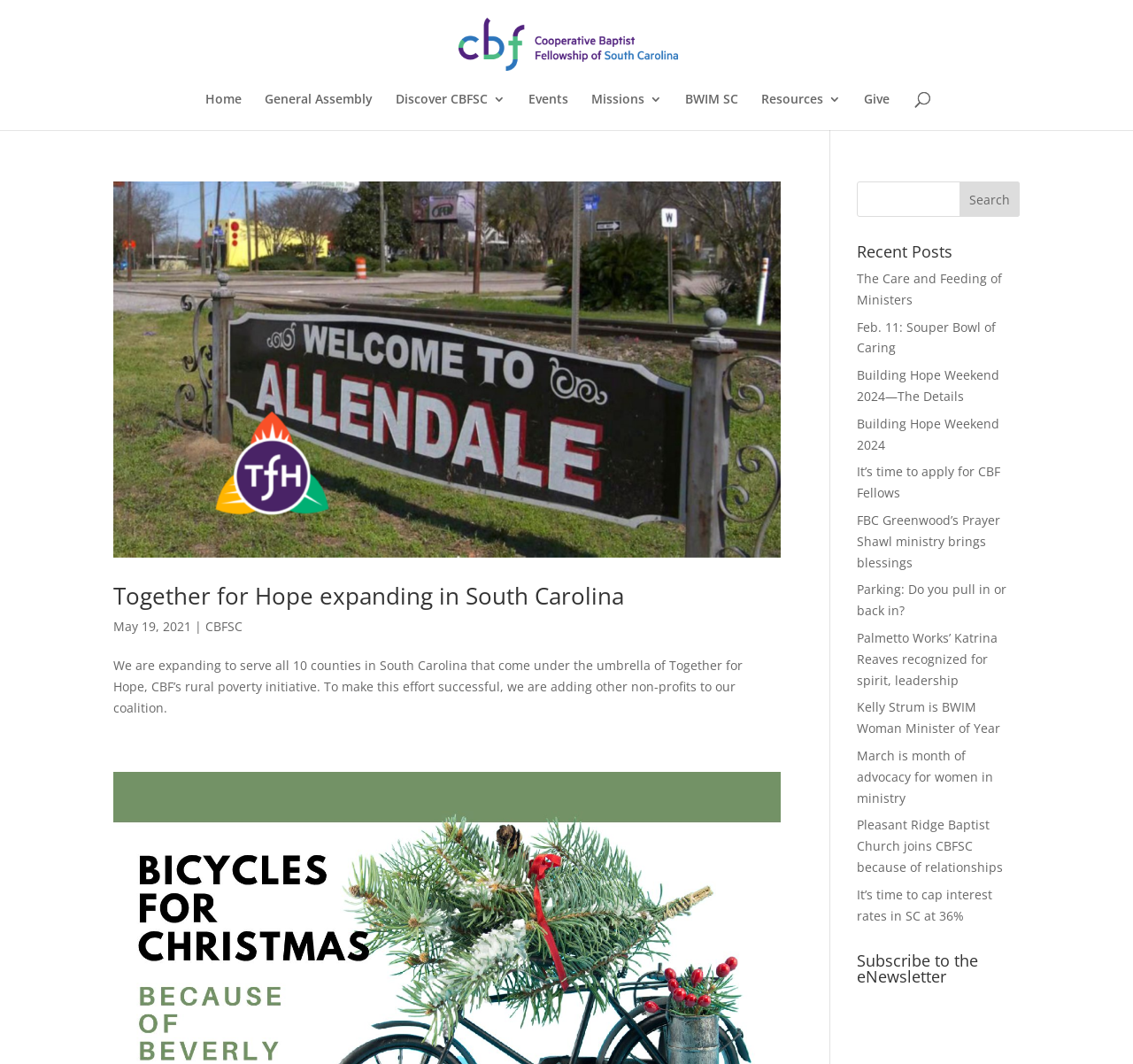Using the provided element description: "name="s" placeholder="Search"", identify the bounding box coordinates. The coordinates should be four floats between 0 and 1 in the order [left, top, right, bottom].

None